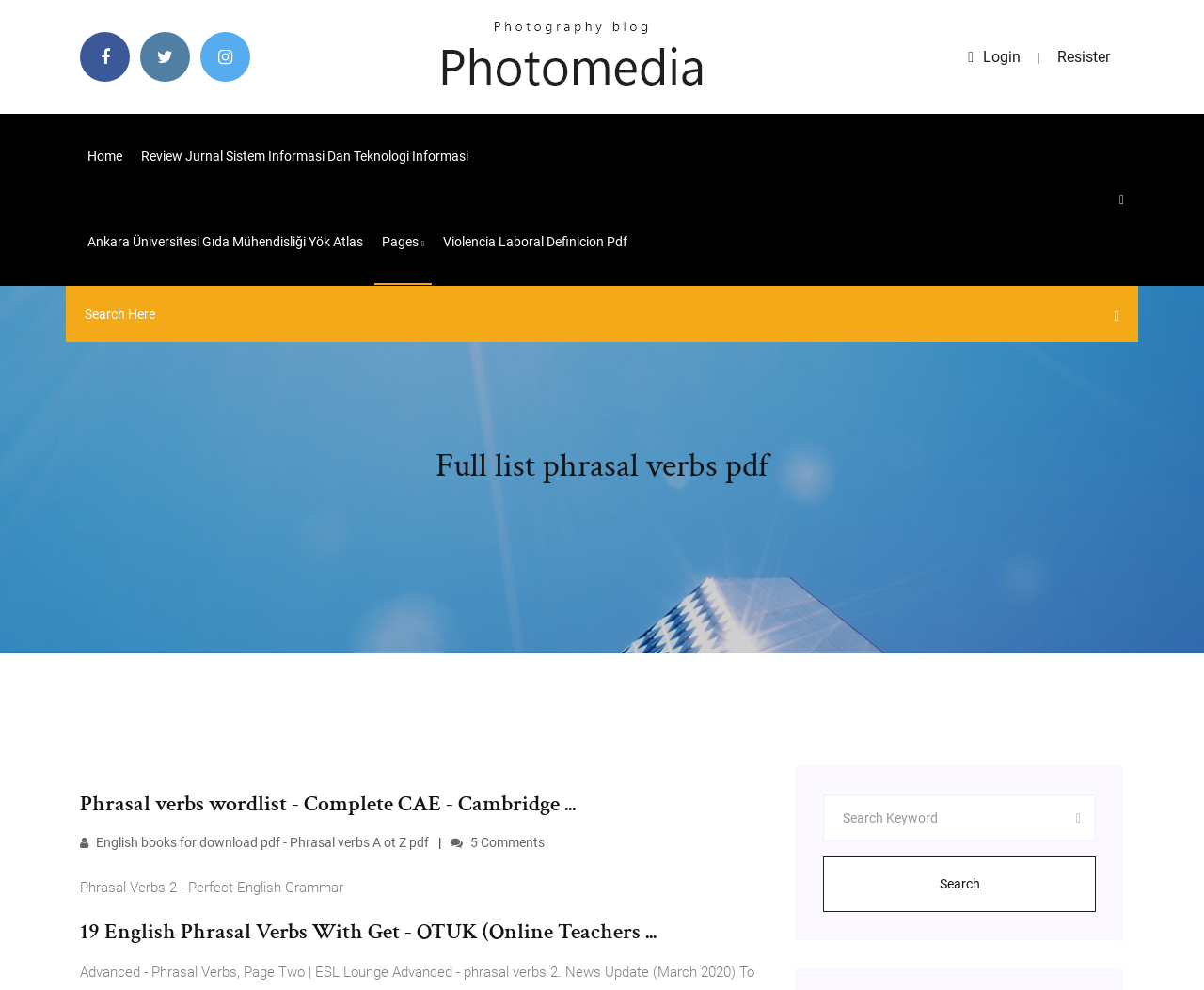Analyze the image and deliver a detailed answer to the question: How many comments are there on the 'English books for download pdf - Phrasal verbs A ot Z pdf' link?

According to the link ' 5 Comments' below the 'English books for download pdf - Phrasal verbs A ot Z pdf' link, there are 5 comments related to this resource.